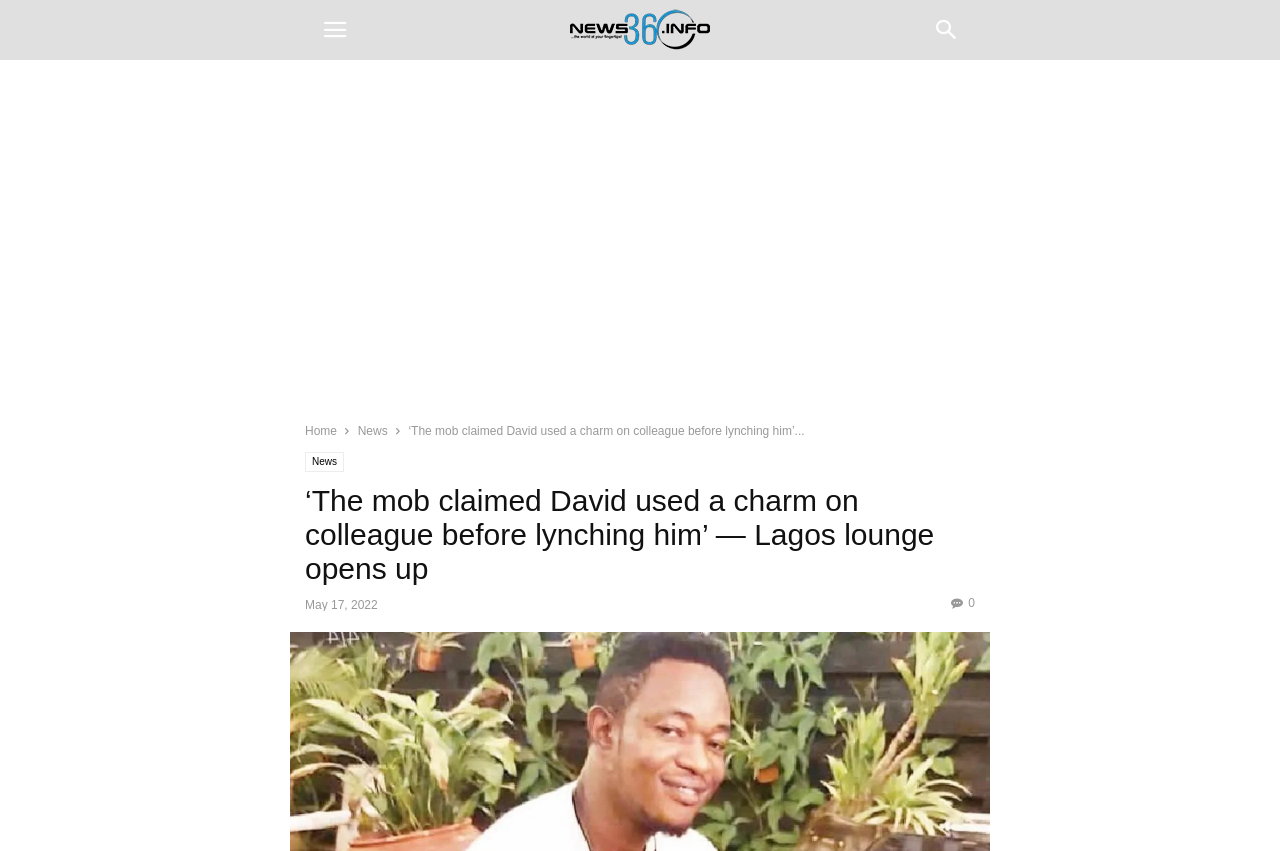Using the information shown in the image, answer the question with as much detail as possible: What is the profession of David Imoh?

I found the answer by reading the title of the article, which mentions 'David Imoh, the sound engineer'. This provides context about David Imoh's profession.